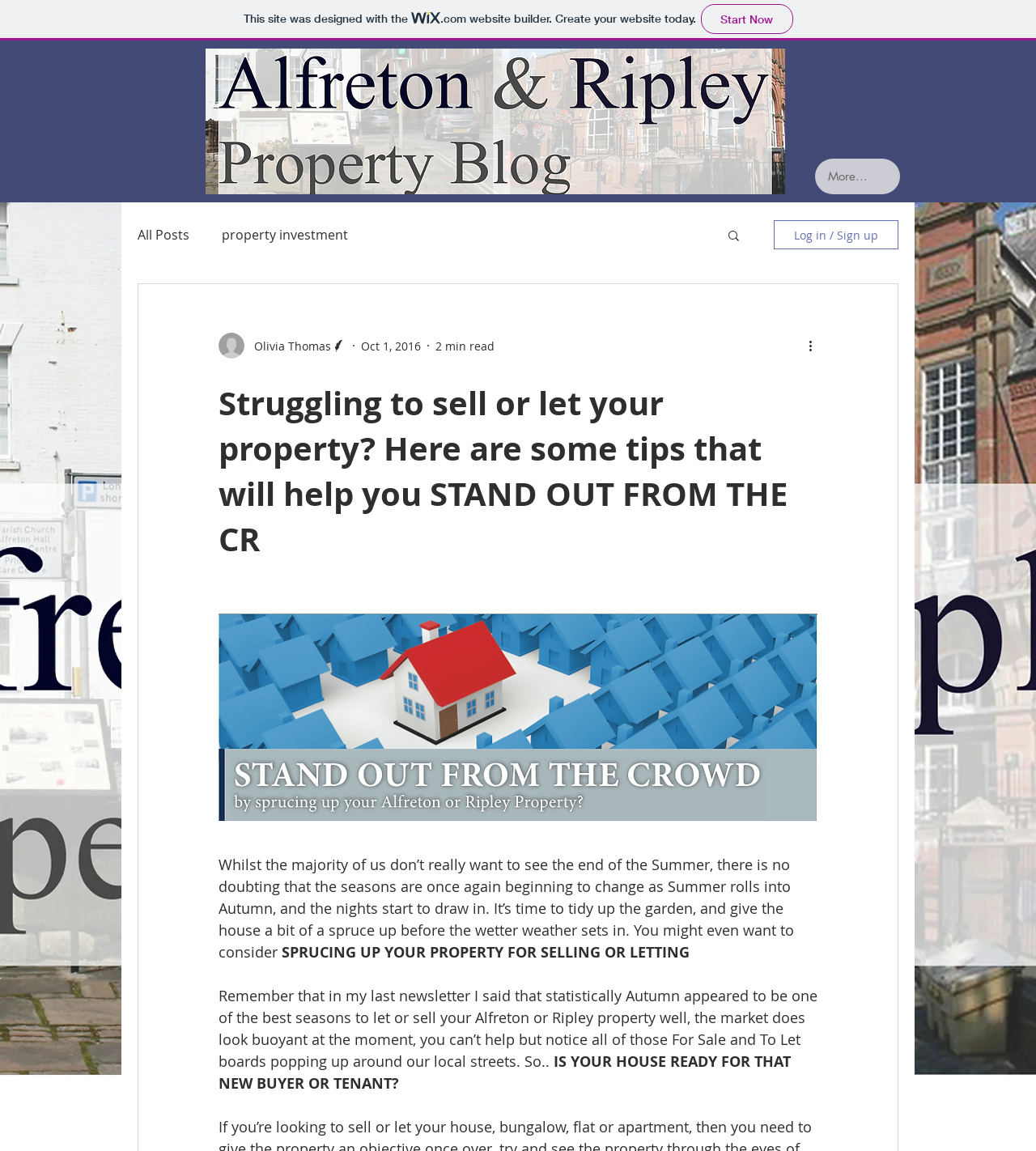Extract the text of the main heading from the webpage.

Struggling to sell or let your property? Here are some tips that will help you STAND OUT FROM THE CR